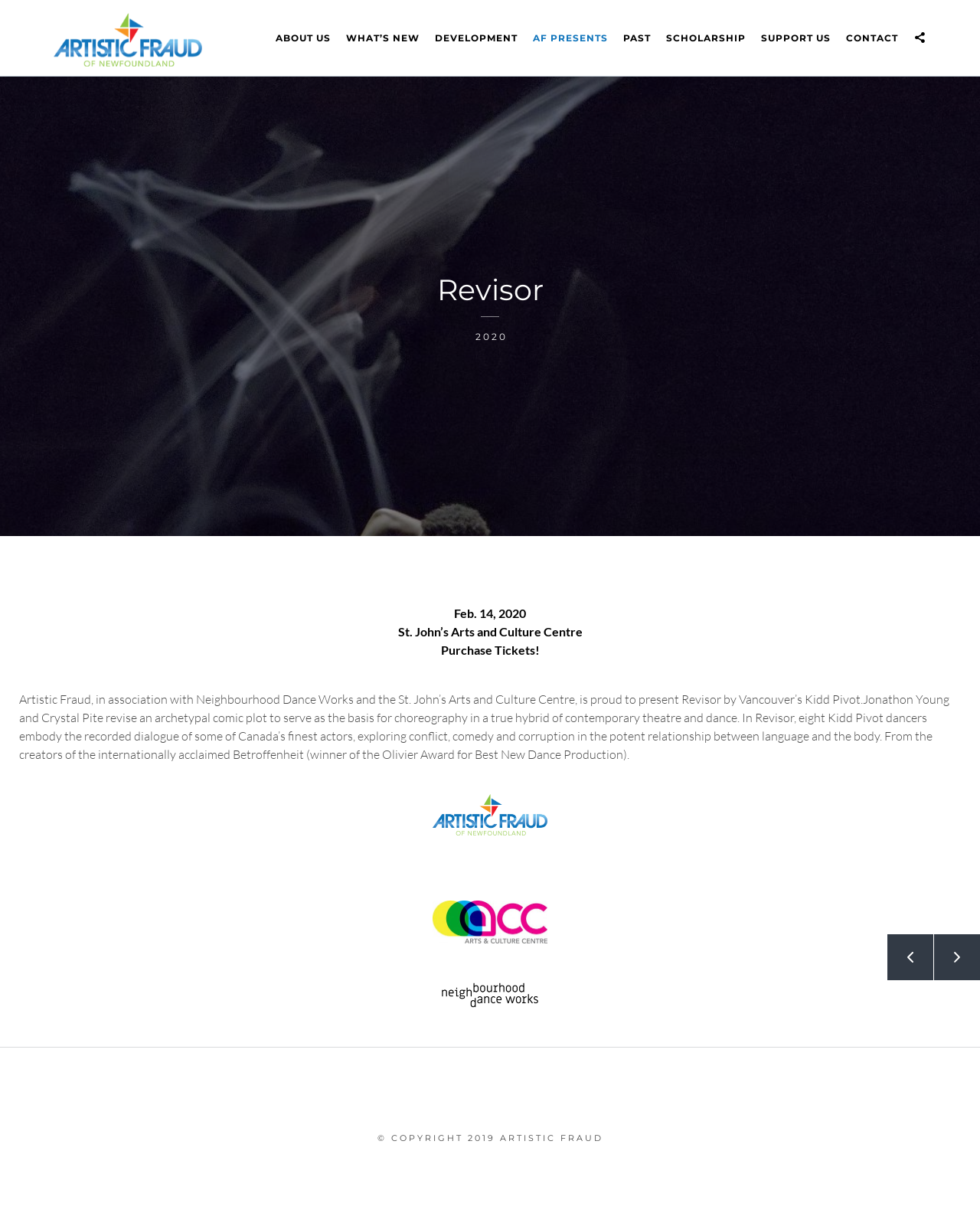Identify the bounding box coordinates of the clickable region required to complete the instruction: "Purchase Tickets!". The coordinates should be given as four float numbers within the range of 0 and 1, i.e., [left, top, right, bottom].

[0.45, 0.53, 0.55, 0.542]